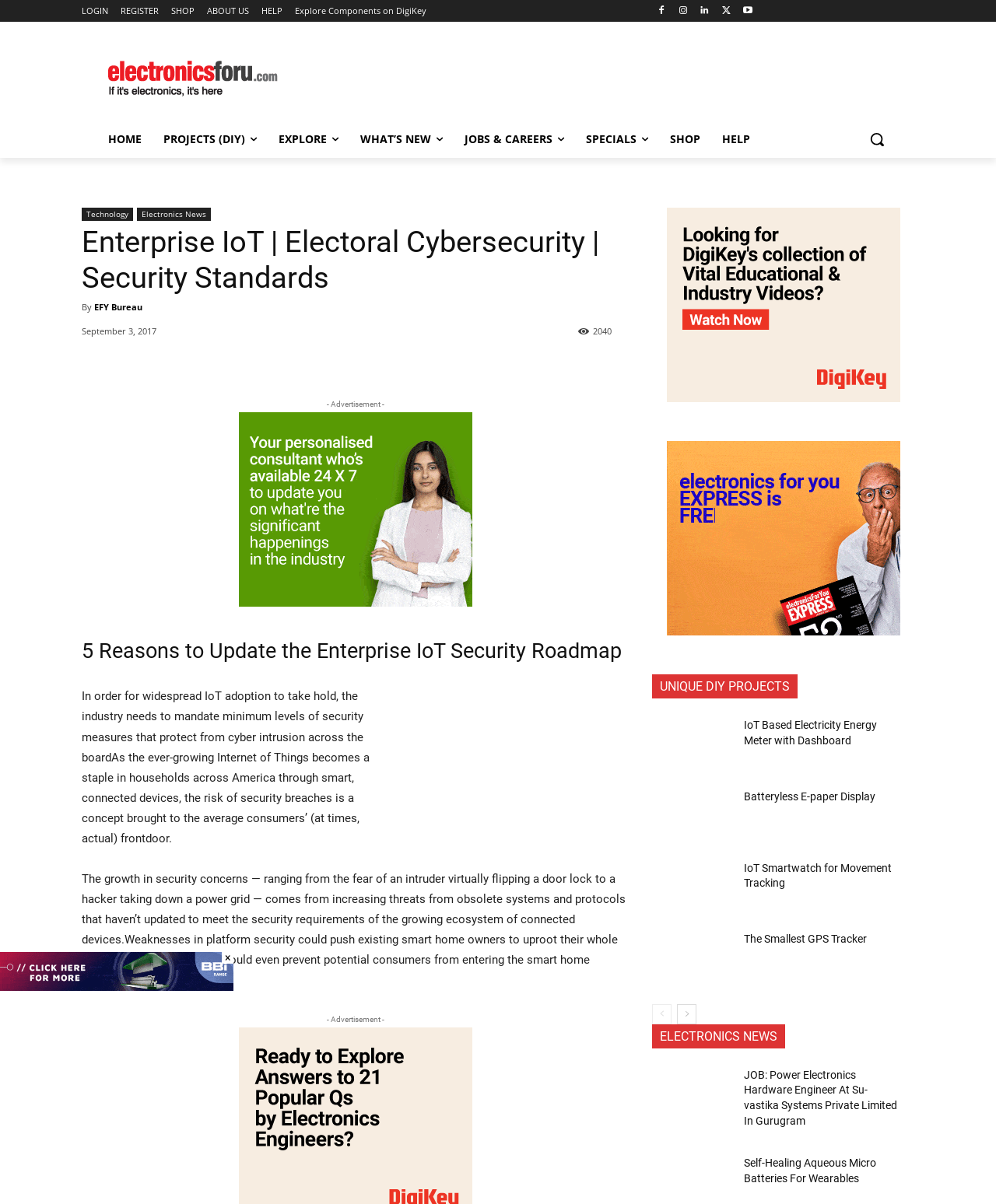Please identify the bounding box coordinates of the element that needs to be clicked to execute the following command: "Read more about '5 Reasons to Update the Enterprise IoT Security Roadmap'". Provide the bounding box using four float numbers between 0 and 1, formatted as [left, top, right, bottom].

[0.145, 0.809, 0.201, 0.82]